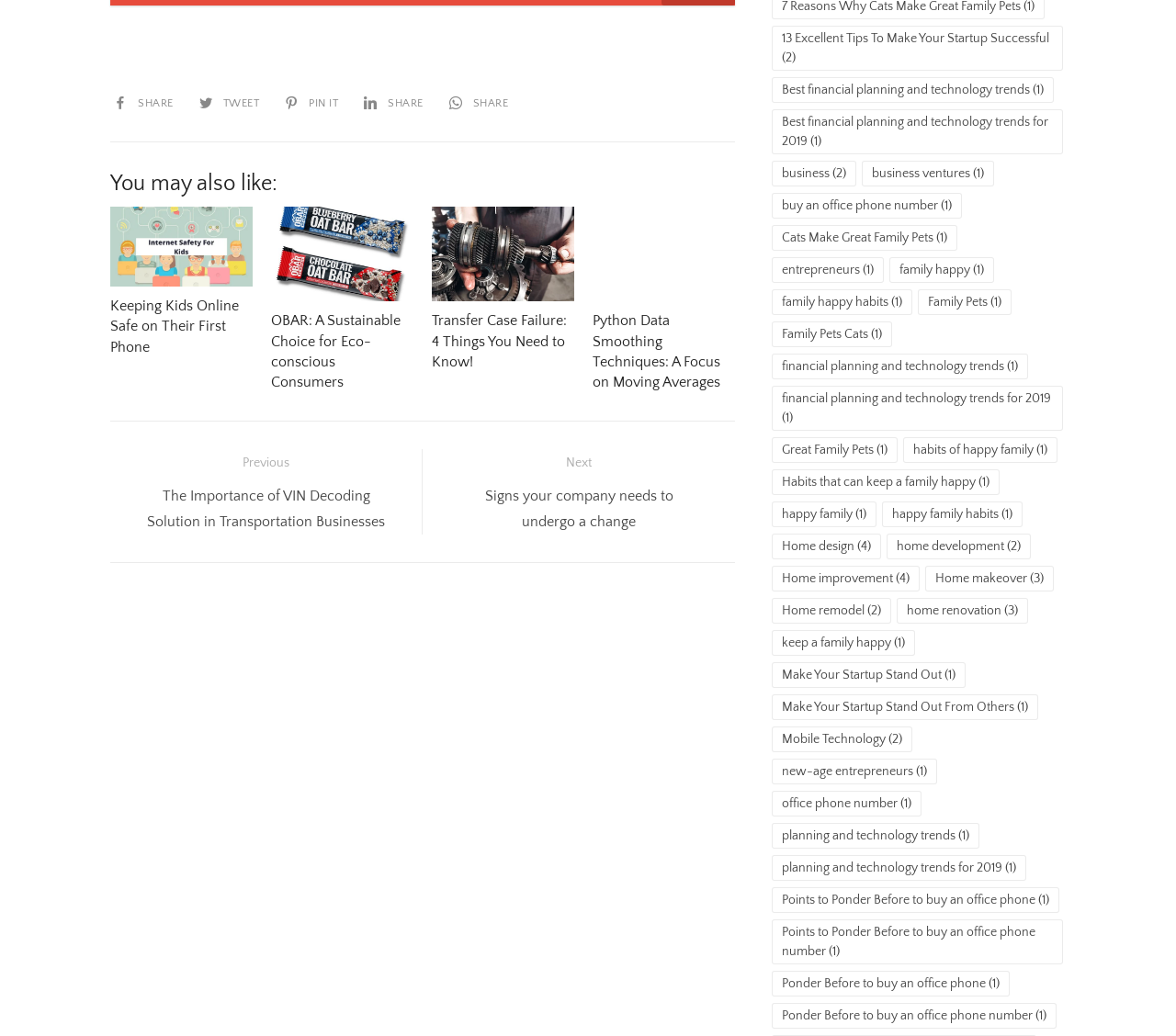Determine the bounding box coordinates of the target area to click to execute the following instruction: "Read 'Keeping Kids Online Safe on Their First Phone'."

[0.094, 0.287, 0.203, 0.343]